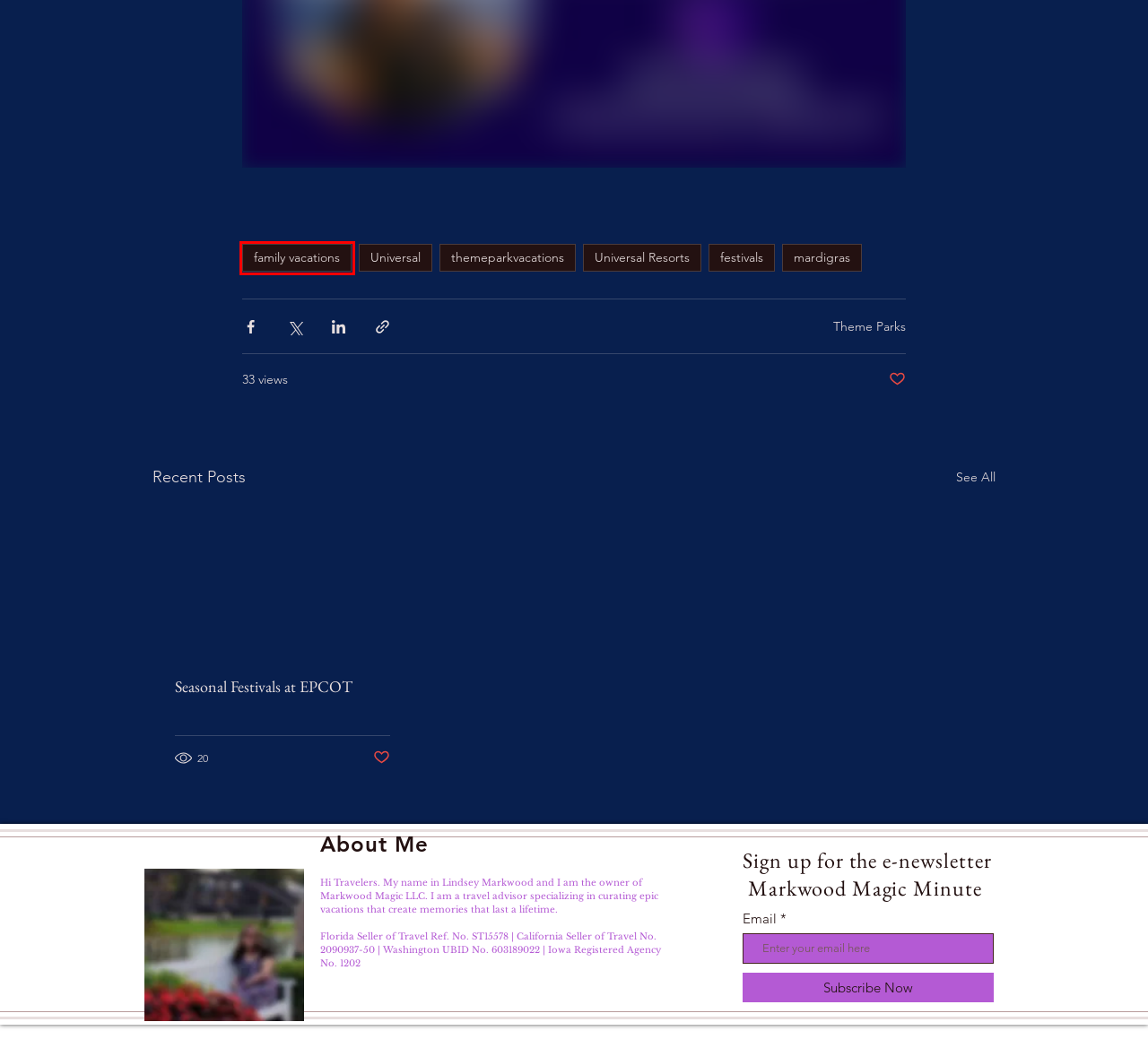Given a screenshot of a webpage with a red bounding box highlighting a UI element, choose the description that best corresponds to the new webpage after clicking the element within the red bounding box. Here are your options:
A. Universal Resorts | MarkwoodMagic
B. Seasonal Festivals at EPCOT
C. festivals | MarkwoodMagic
D. Universal | MarkwoodMagic
E. themeparkvacations | MarkwoodMagic
F. family vacations | MarkwoodMagic
G. mardigras | MarkwoodMagic
H. Schedule | MarkwoodMagic

F